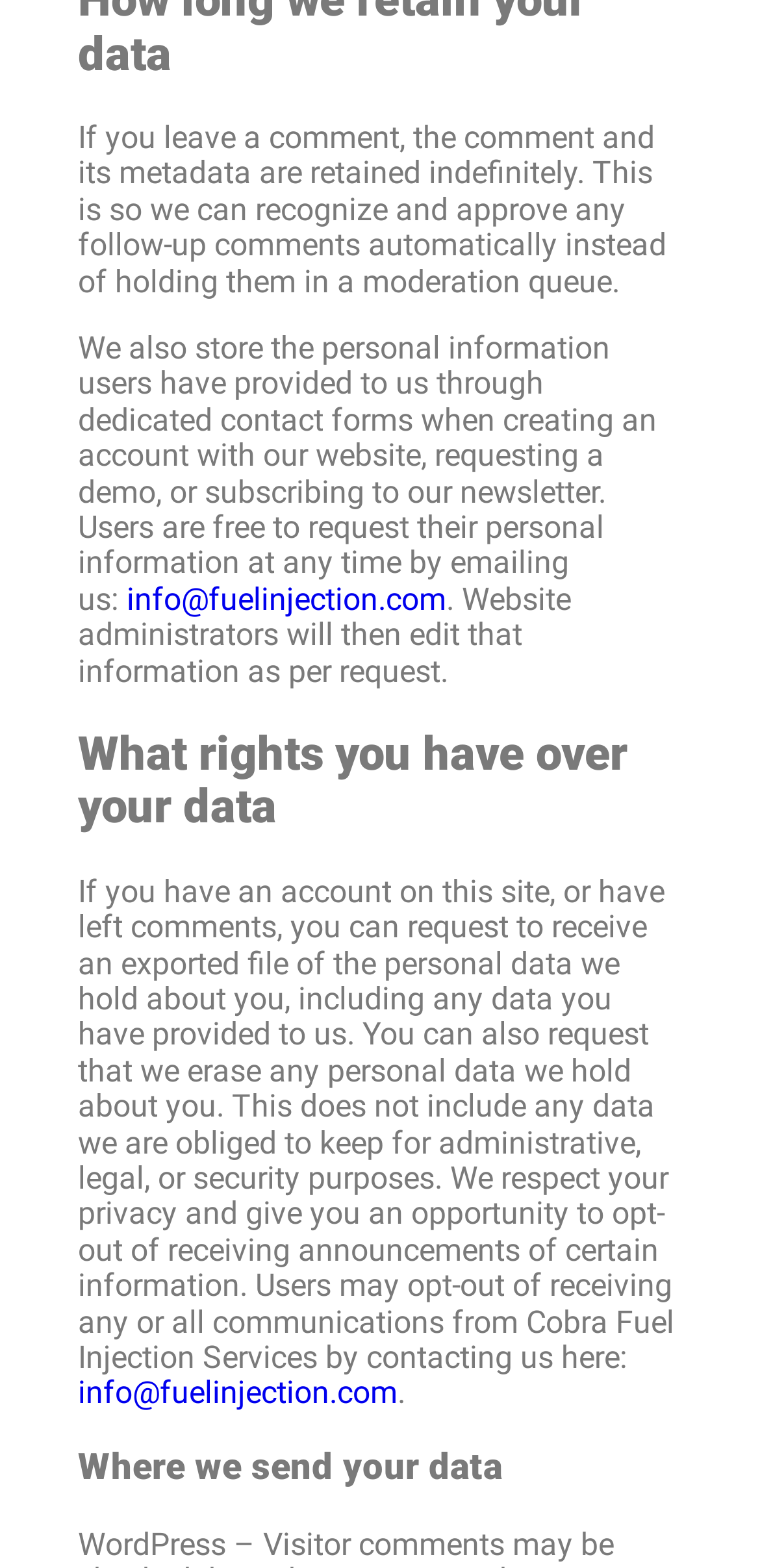Use a single word or phrase to answer the question: What is the purpose of storing personal information?

For account creation and demo requests